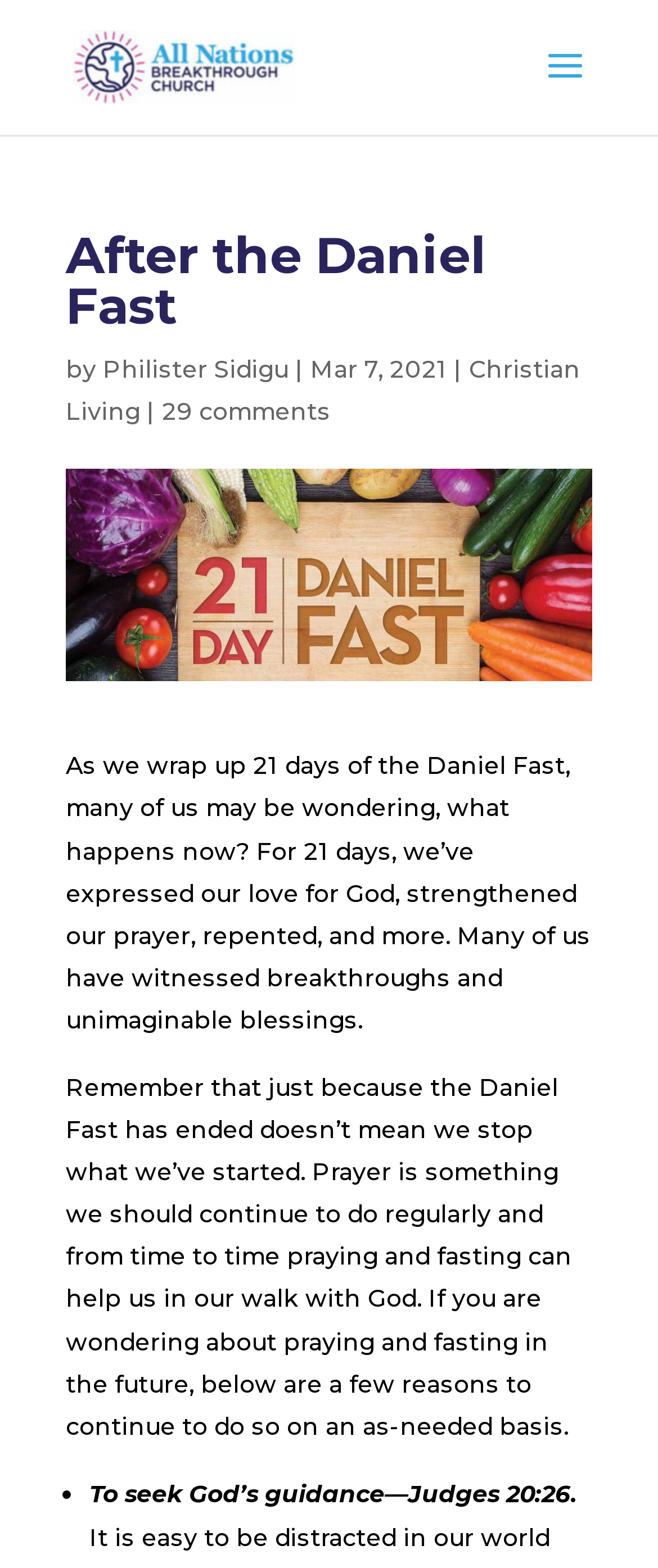How many comments are there on the article?
Examine the webpage screenshot and provide an in-depth answer to the question.

The number of comments can be found below the title of the article, where it is written as a link, indicating that it is a clickable link that may lead to the comments section.